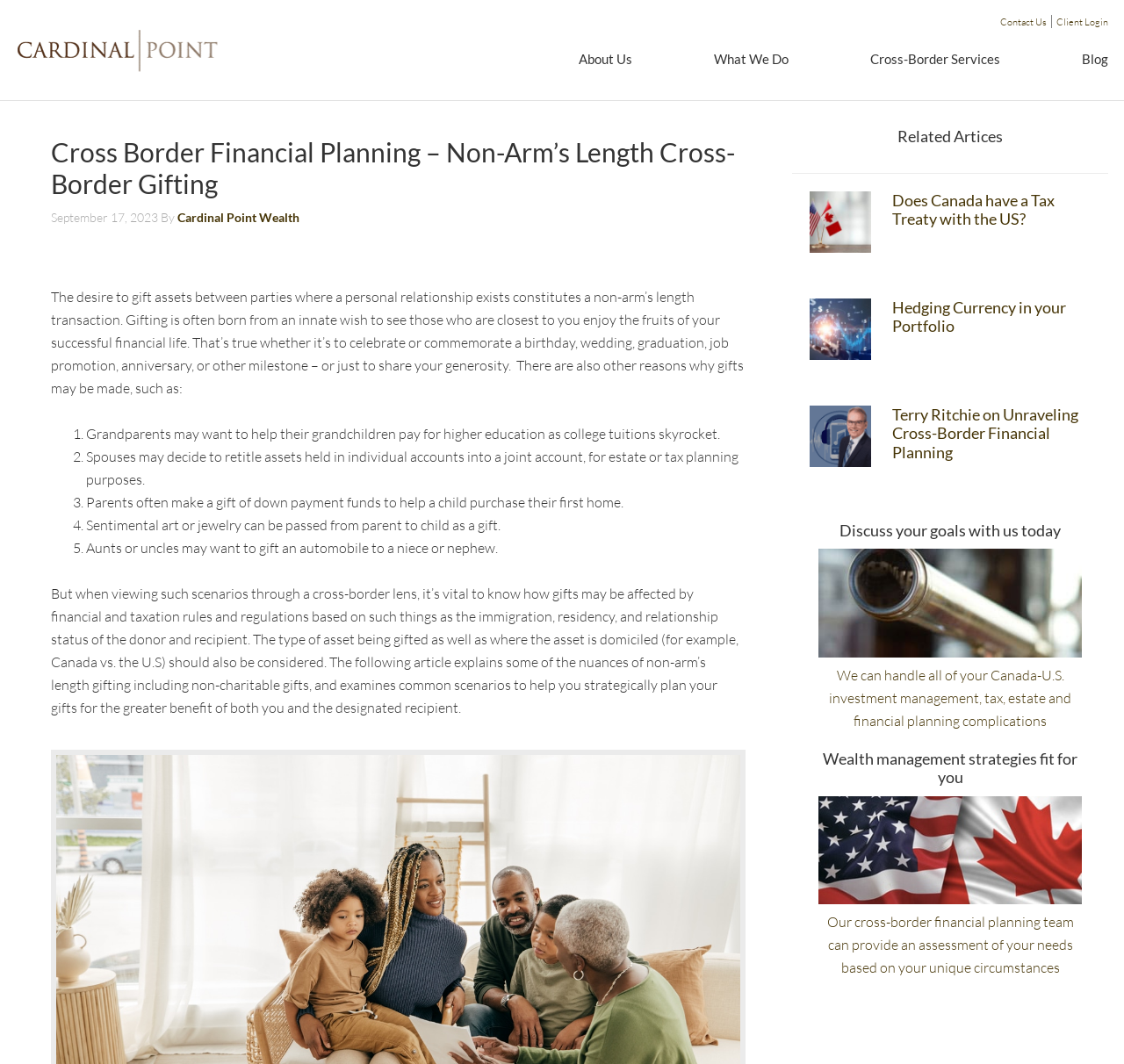Can you give a detailed response to the following question using the information from the image? What is the main topic of this webpage?

Based on the webpage content, it appears that the main topic is Cross Border Financial Planning, specifically focusing on non-arm's length cross-border gifting. The webpage provides information on the financial and tax complexities of gifting assets between parties with a personal relationship, considering U.S. and Canadian laws.